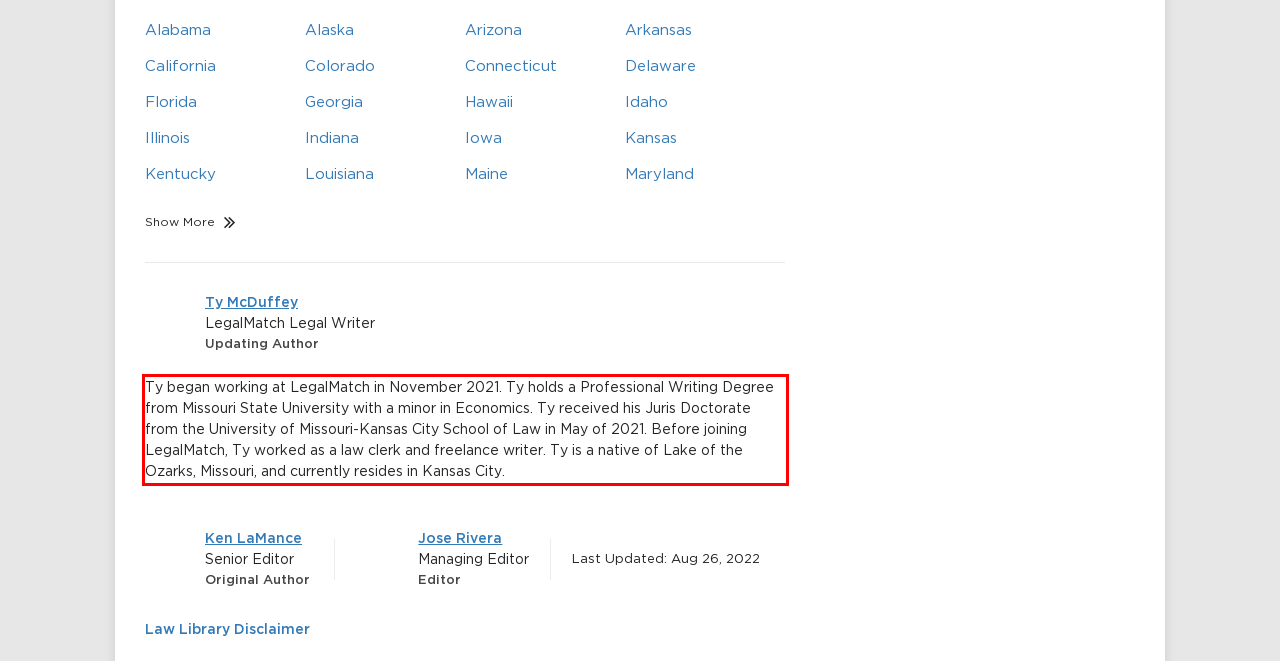Look at the webpage screenshot and recognize the text inside the red bounding box.

Ty began working at LegalMatch in November 2021. Ty holds a Professional Writing Degree from Missouri State University with a minor in Economics. Ty received his Juris Doctorate from the University of Missouri-Kansas City School of Law in May of 2021. Before joining LegalMatch, Ty worked as a law clerk and freelance writer. Ty is a native of Lake of the Ozarks, Missouri, and currently resides in Kansas City.